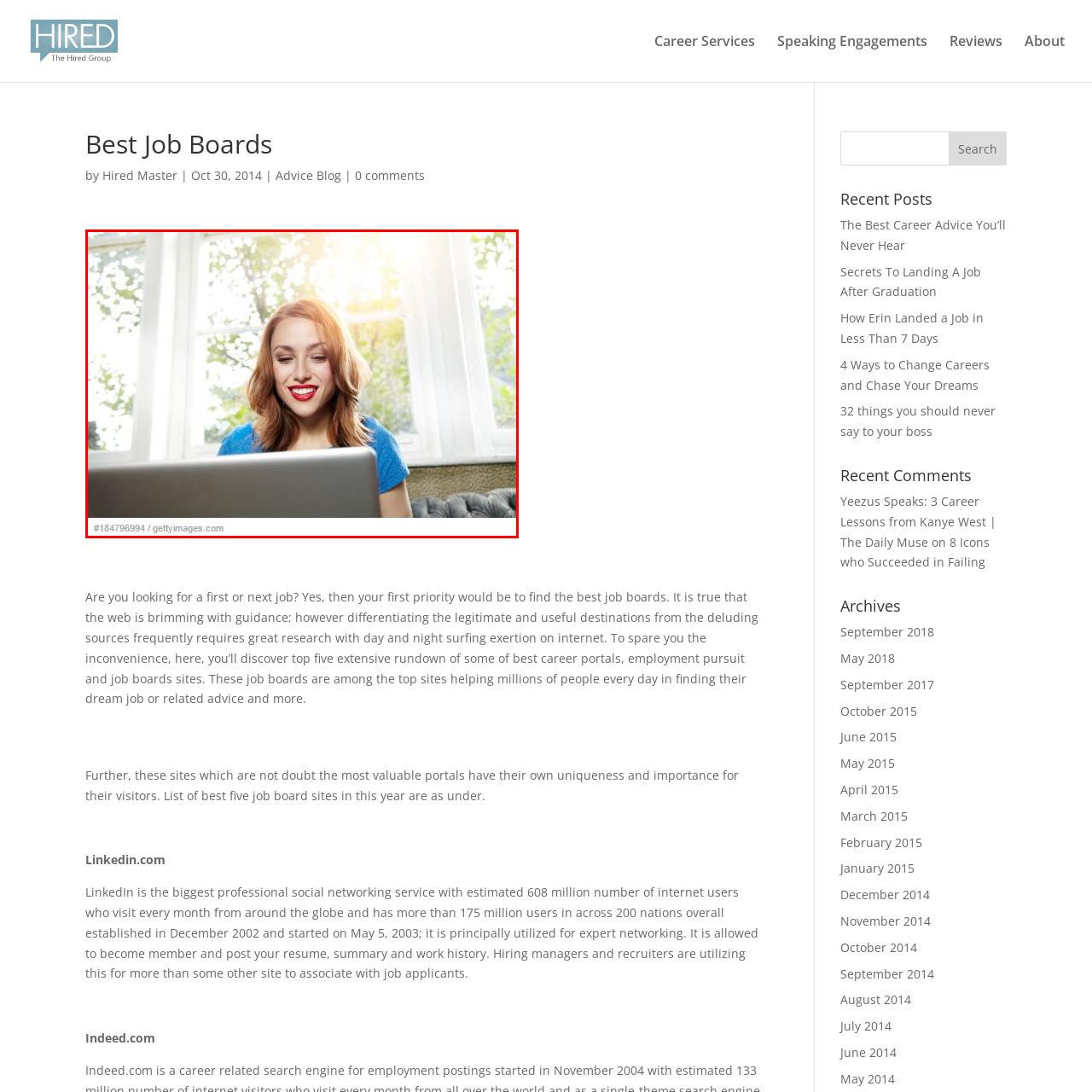Describe in detail the elements and actions shown in the image within the red-bordered area.

The image depicts a young woman with bright red lipstick and shoulder-length brown hair, smiling as she engages with her laptop. She is seated in a bright, airy space, with large windows in the background that allow sunlight to filter in, creating a warm and inviting atmosphere. The soft glow of natural light highlights her cheerful expression, suggesting a moment of enjoyment or achievement as she works or connects online. This scene embodies a sense of positivity and engagement, making it relatable for those seeking career opportunities or exploring job boards. The context aligns well with topics related to career services and job searching, encouraging viewers to pursue their professional goals with enthusiasm.